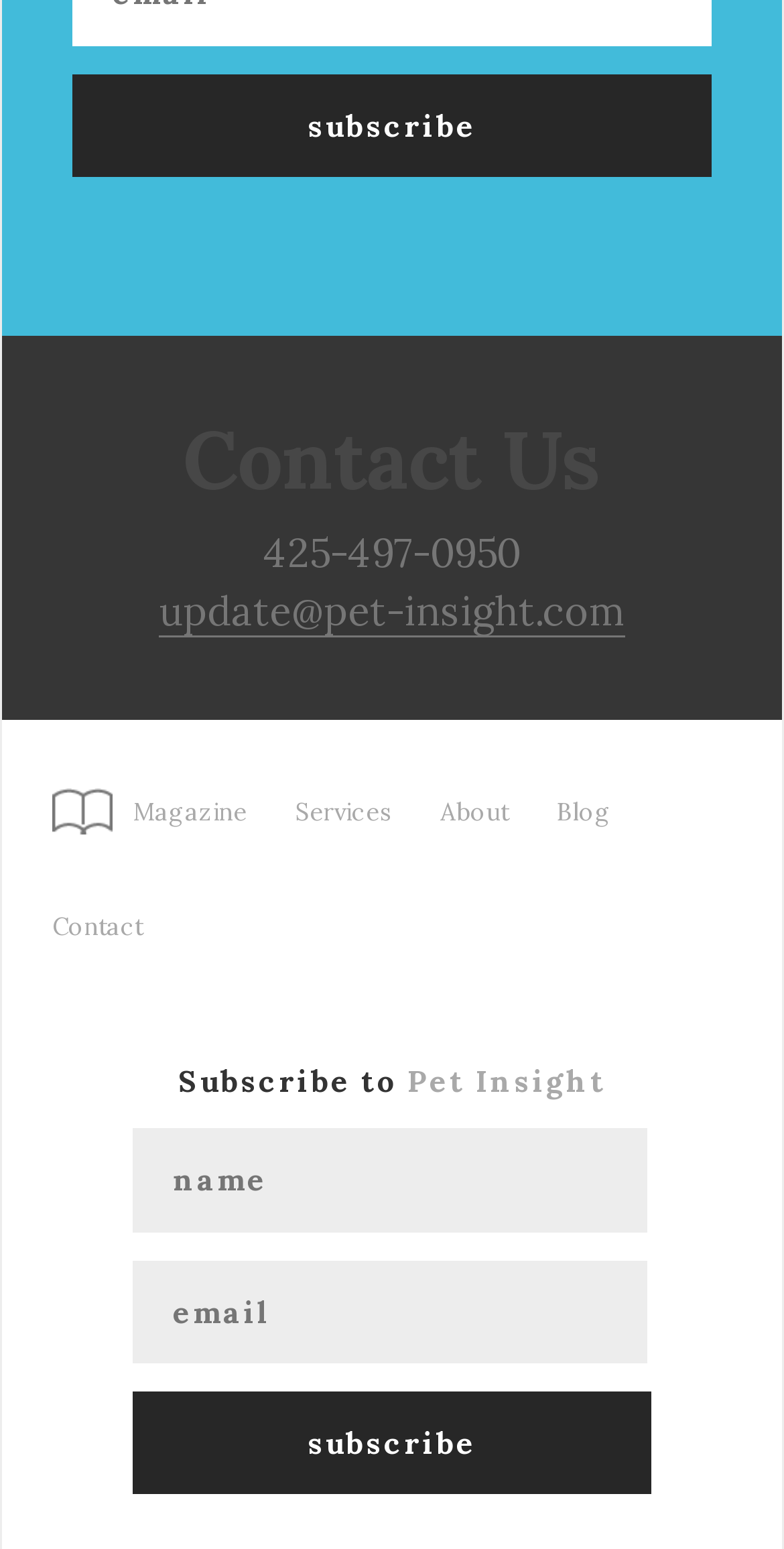Please give a concise answer to this question using a single word or phrase: 
What is the purpose of the button with the text 'Subscribe'?

To subscribe to Pet Insight